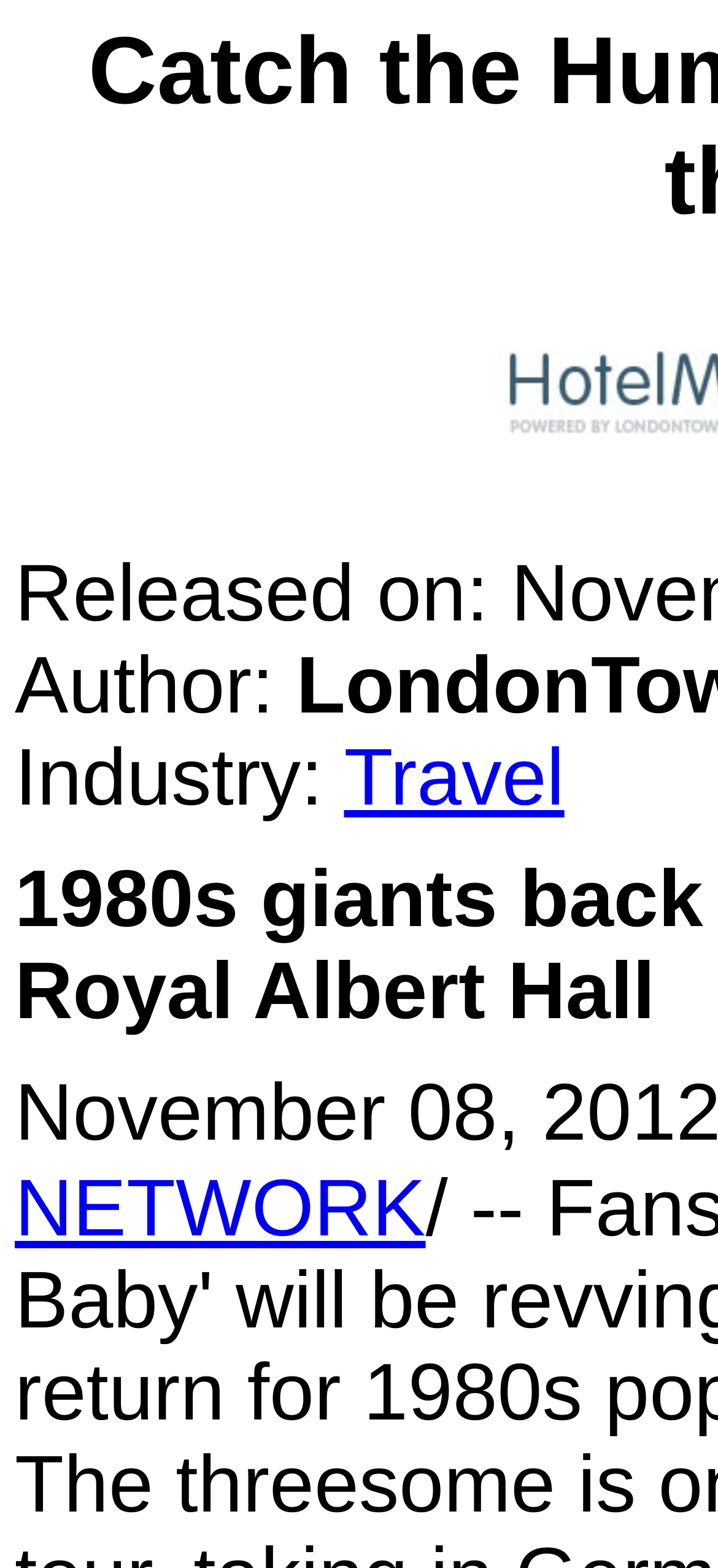Extract the bounding box coordinates for the UI element described as: "Travel".

[0.479, 0.467, 0.786, 0.525]